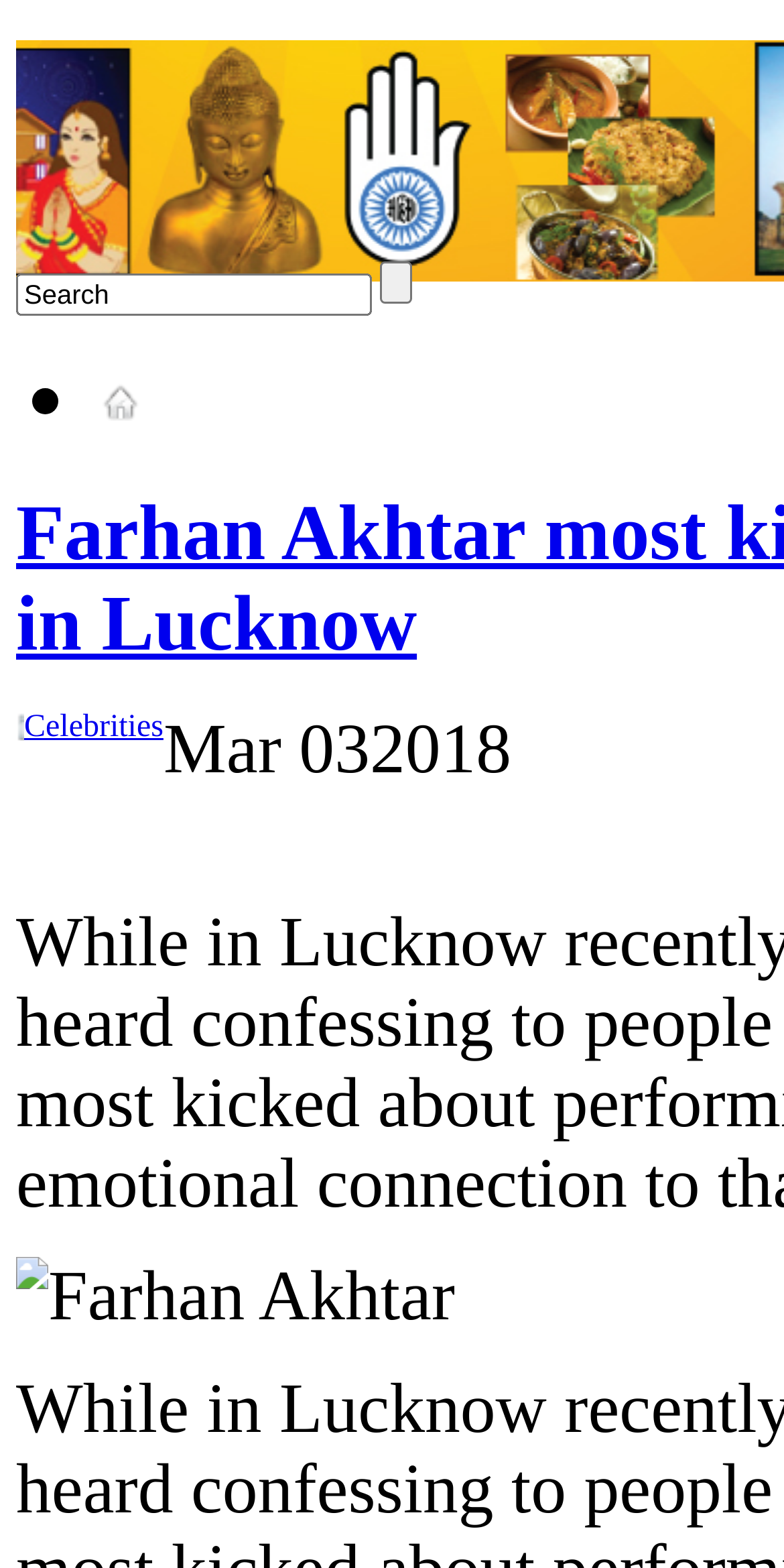What is the category of the webpage?
Refer to the image and provide a thorough answer to the question.

The webpage has a link 'Celebrities' on the top section, suggesting that the webpage is categorized under celebrities or related news.